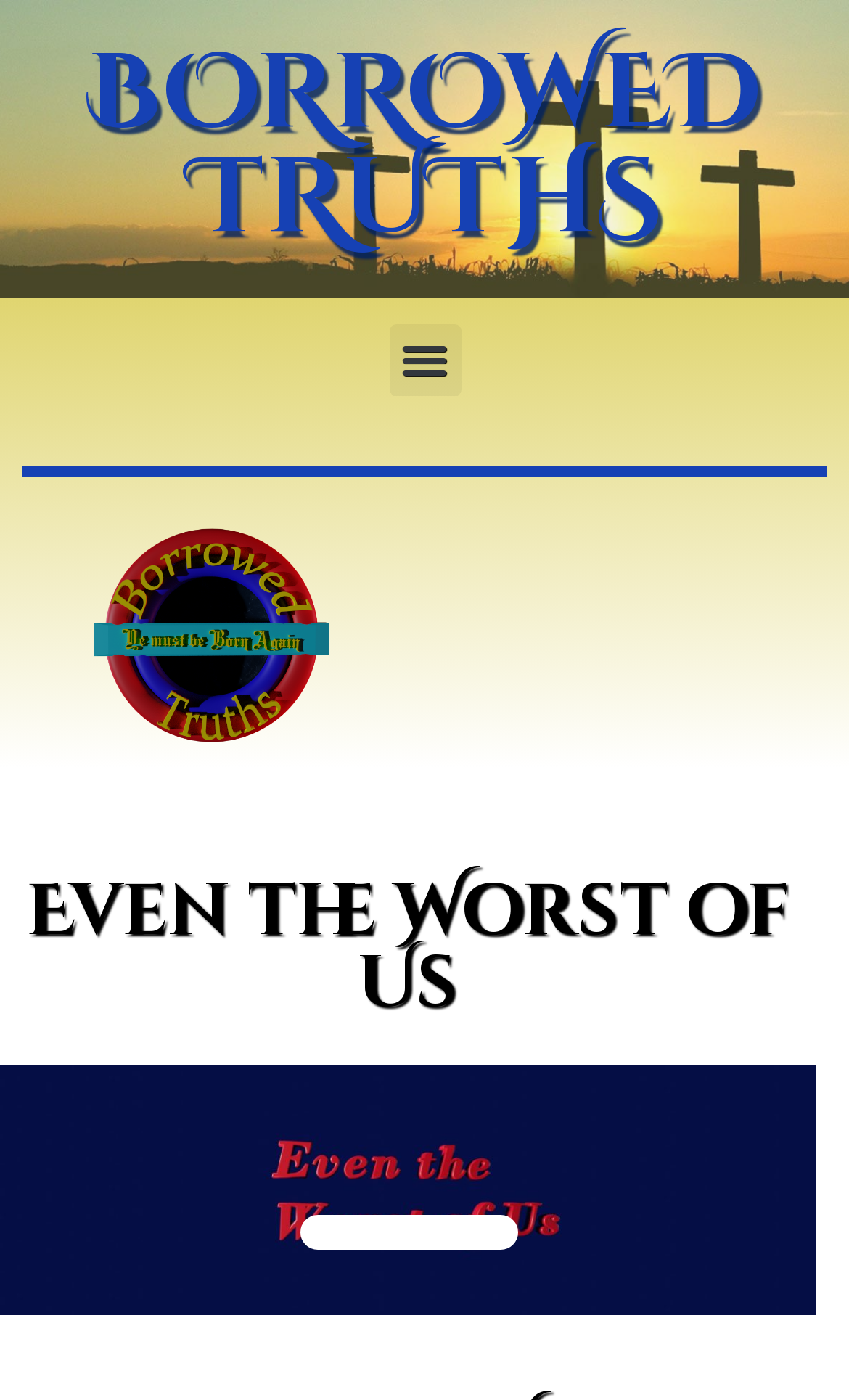Refer to the image and offer a detailed explanation in response to the question: What is the purpose of the button?

The button element with the text 'Menu Toggle' is located at [0.458, 0.231, 0.542, 0.283], which suggests that its purpose is to toggle the menu on and off.